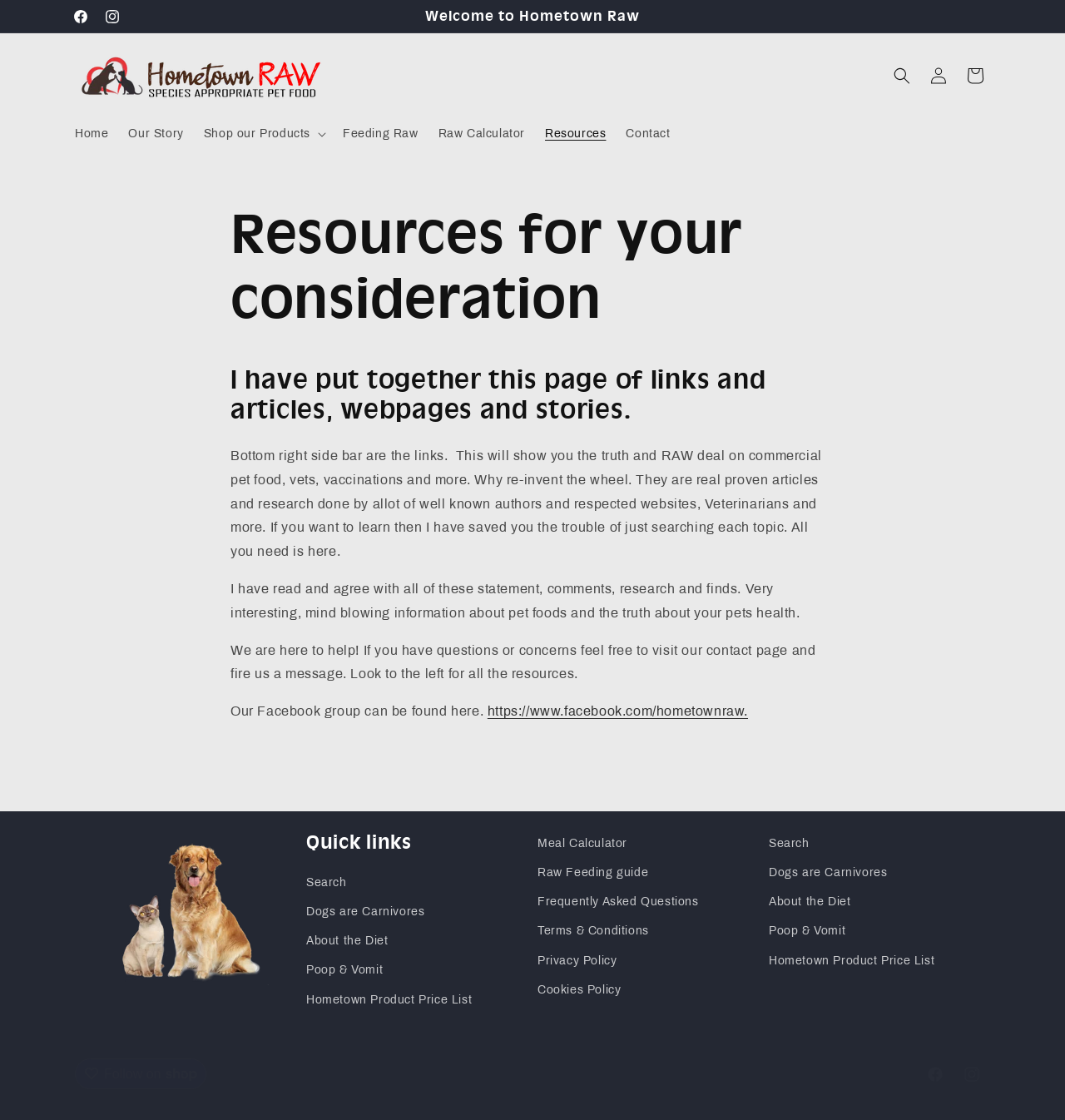Give a complete and precise description of the webpage's appearance.

This webpage, titled "Resources for your consideration – Hometown Raw", appears to be a resource hub for pet owners interested in learning about raw pet food, vaccinations, and pet health. 

At the top of the page, there are links to Facebook and Instagram, followed by an announcement region with the title "Welcome to Hometown Raw". Below this, there is a navigation menu with links to "Home", "Our Story", "Feeding Raw", "Raw Calculator", "Resources", and "Contact". 

On the left side of the page, there is a main content section with a heading "Resources for your consideration" and a brief introduction to the page's purpose. The introduction is followed by a lengthy paragraph explaining the value of the resources provided on the page. 

Below this, there are three short paragraphs: one inviting visitors to ask questions or concerns, another mentioning the Facebook group, and a third with a call to action to explore the resources on the left side of the page. 

The left side of the page is dominated by a long list of links, divided into two sections. The top section has links to various topics, including "Dogs are Carnivores", "About the Diet", and "Frequently Asked Questions". The bottom section has links to more specific resources, such as "Hometown Product Price List" and "Cookies Policy". 

At the bottom of the page, there are buttons to follow the shop on social media and links to Facebook and Instagram again.